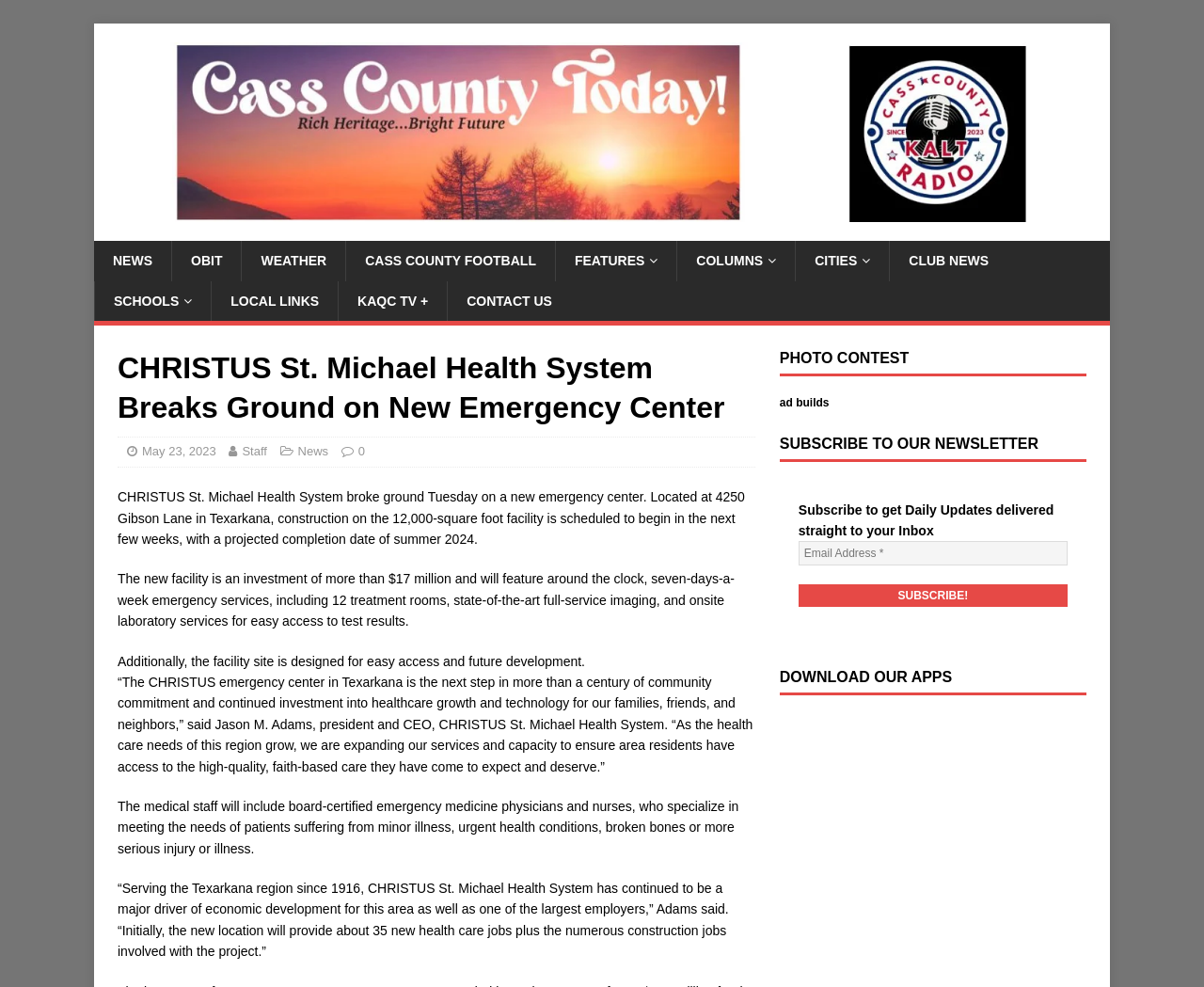Pinpoint the bounding box coordinates of the element you need to click to execute the following instruction: "Click on DOWNLOAD OUR APPS". The bounding box should be represented by four float numbers between 0 and 1, in the format [left, top, right, bottom].

[0.647, 0.677, 0.902, 0.705]